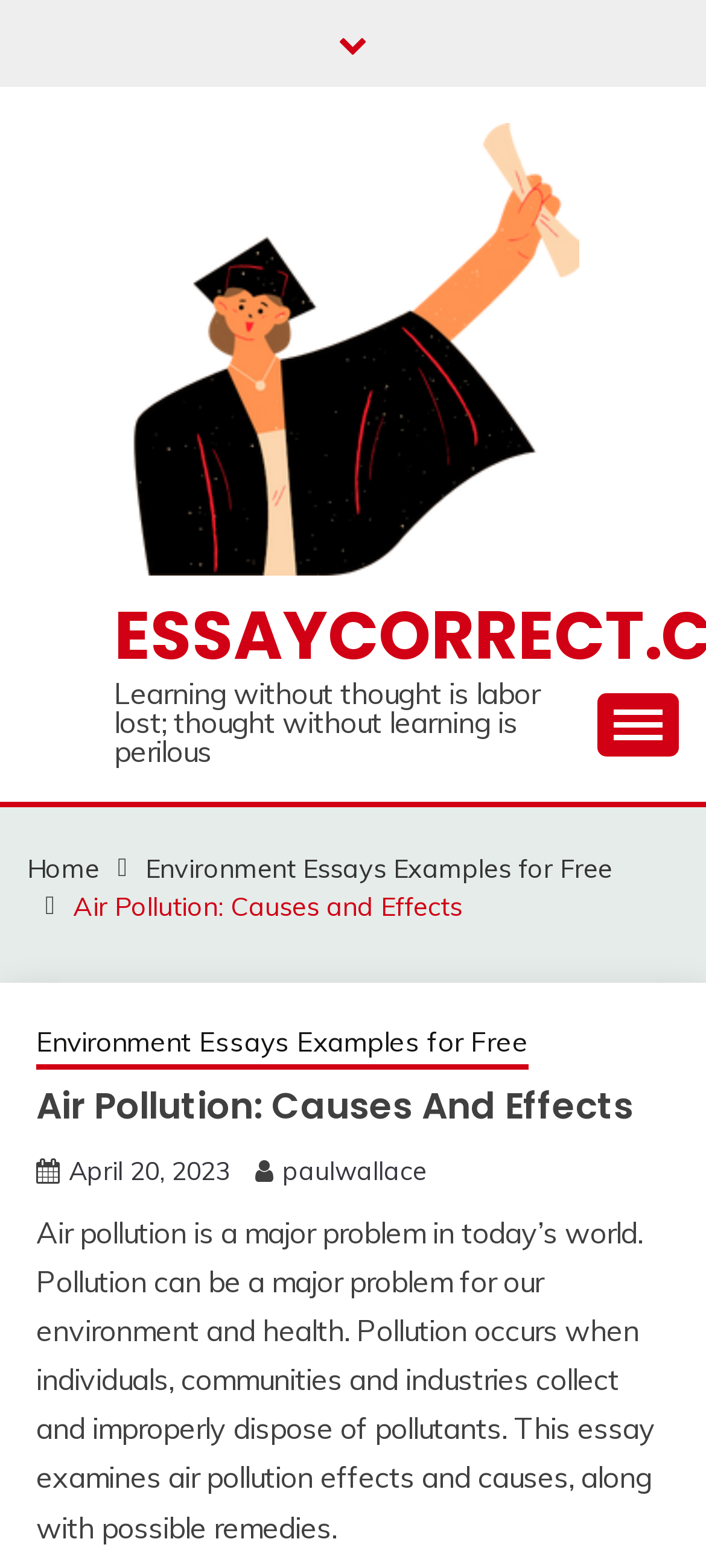What is the purpose of the breadcrumbs navigation?
Answer the question with a detailed and thorough explanation.

The breadcrumbs navigation is a series of links that show the hierarchy of the webpage. It starts with 'Home' and then leads to 'Environment Essays Examples for Free' and finally to 'Air Pollution: Causes and Effects'. This navigation helps users to understand the structure of the webpage and navigate to related pages.